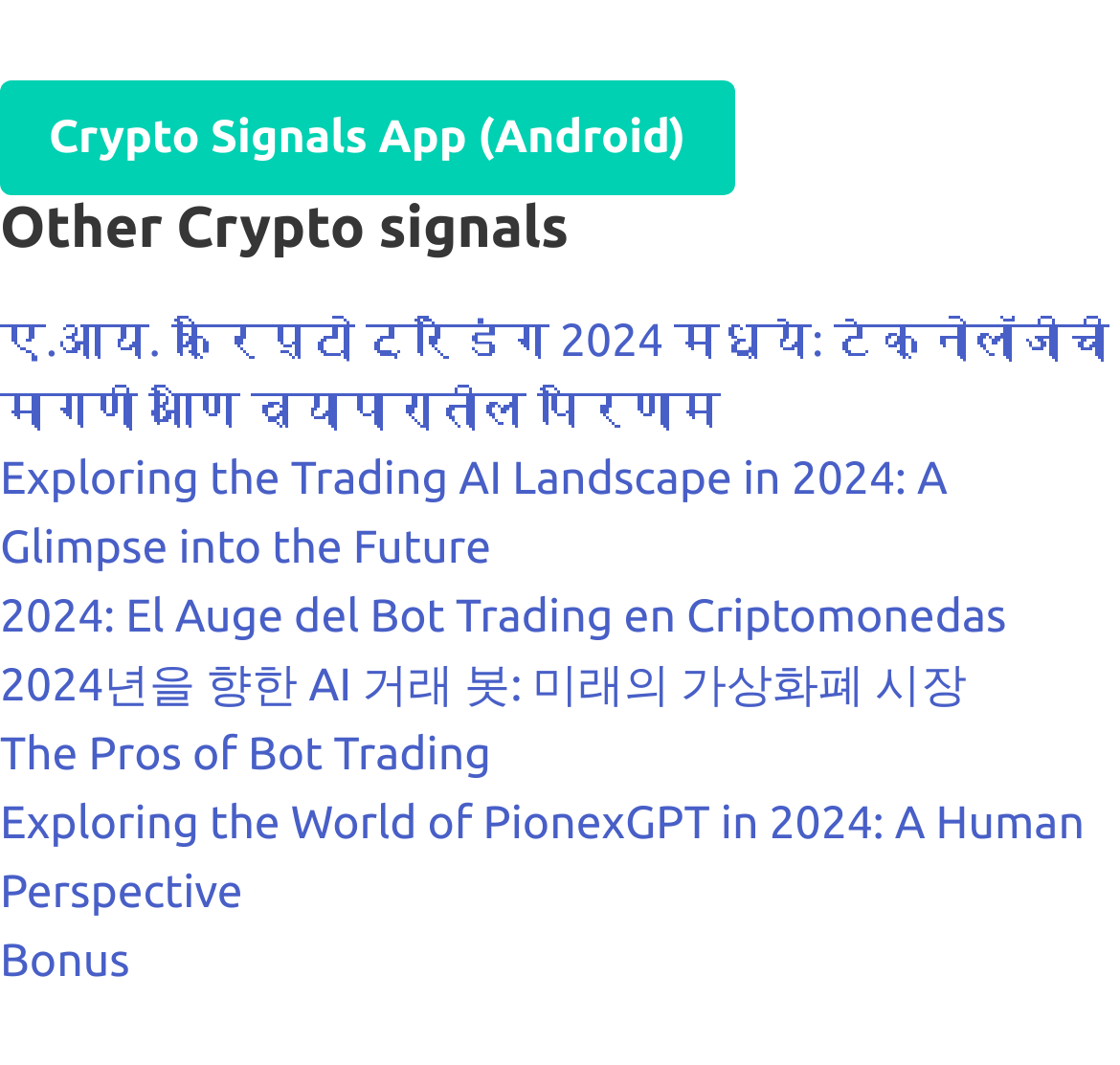Please examine the image and provide a detailed answer to the question: What is the last link on the webpage?

The last link on the webpage has a title of 'Bonus', which suggests that it may be offering some kind of additional resource or incentive.